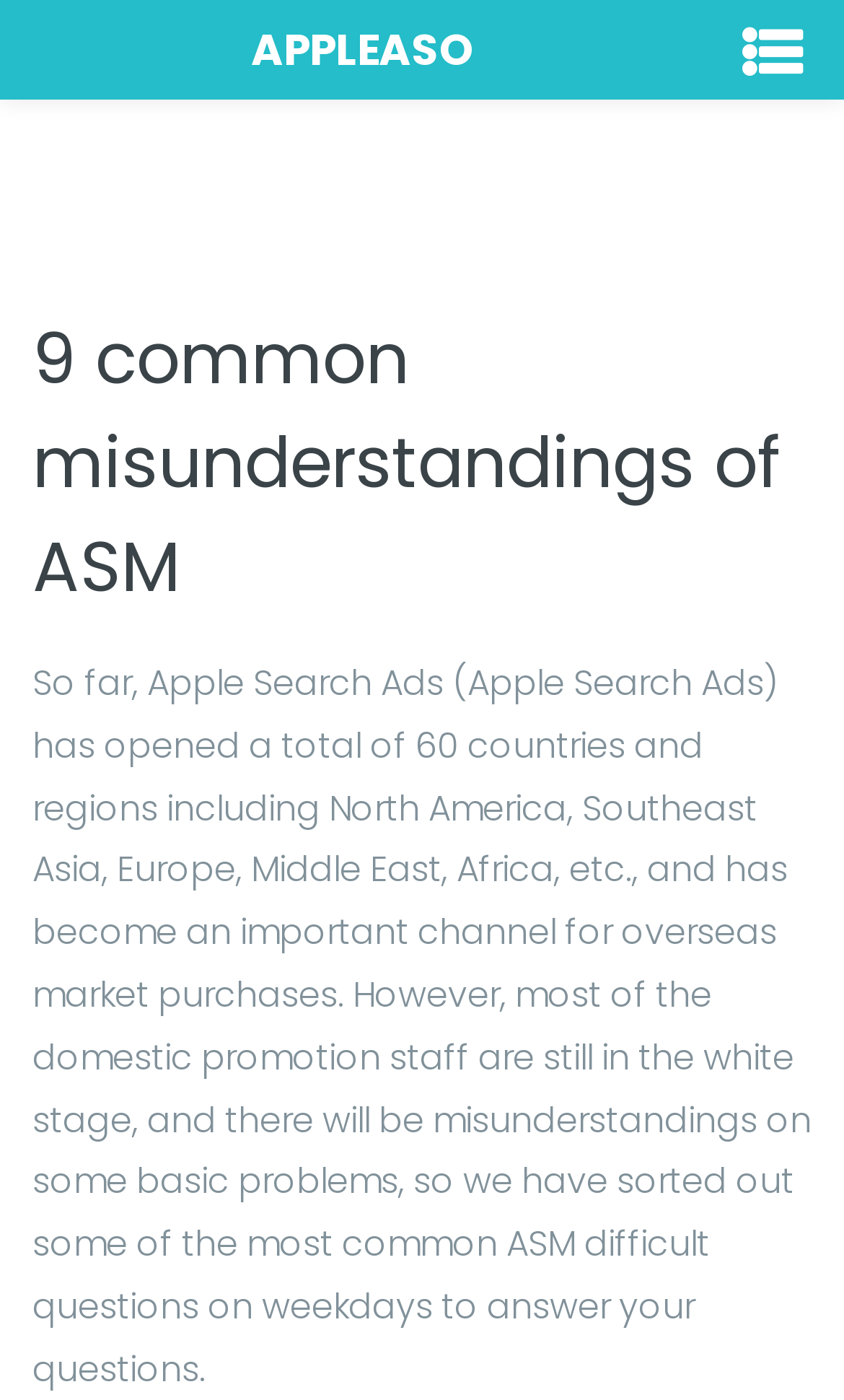Give the bounding box coordinates for the element described as: "AppleASO".

[0.041, 0.012, 0.562, 0.059]